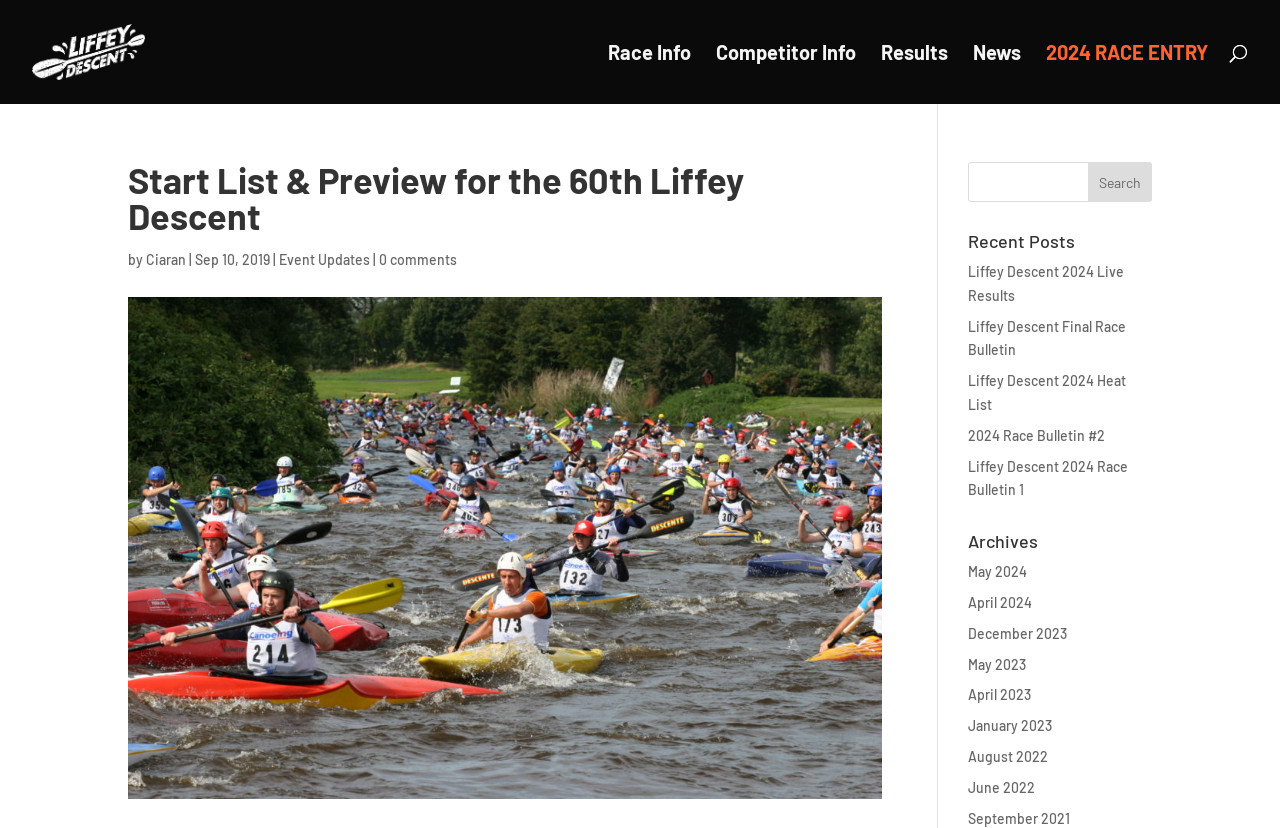Specify the bounding box coordinates of the region I need to click to perform the following instruction: "Search for a keyword". The coordinates must be four float numbers in the range of 0 to 1, i.e., [left, top, right, bottom].

[0.756, 0.196, 0.9, 0.244]